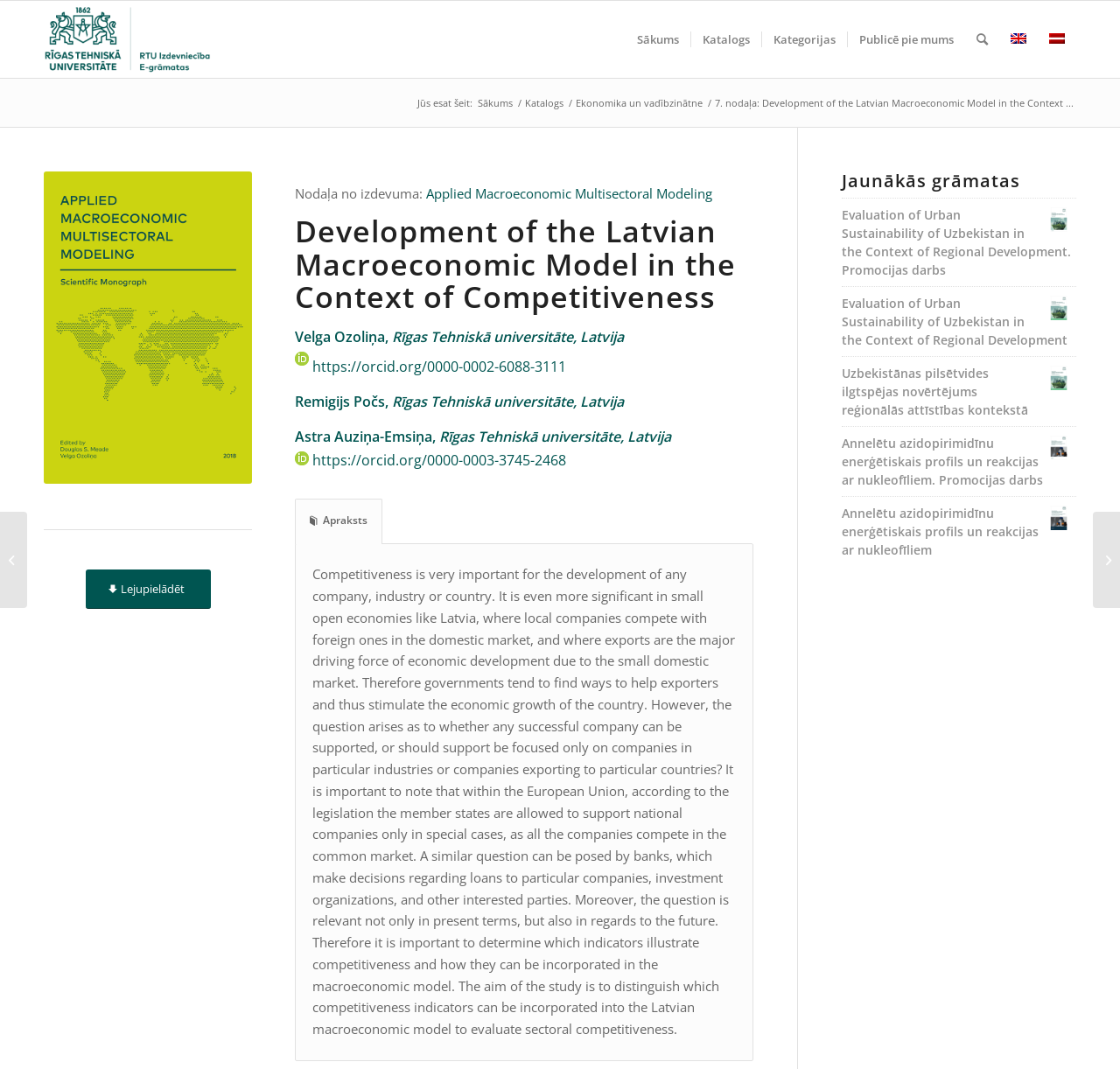Locate the bounding box coordinates of the clickable area to execute the instruction: "Click the Facebook-f link". Provide the coordinates as four float numbers between 0 and 1, represented as [left, top, right, bottom].

None